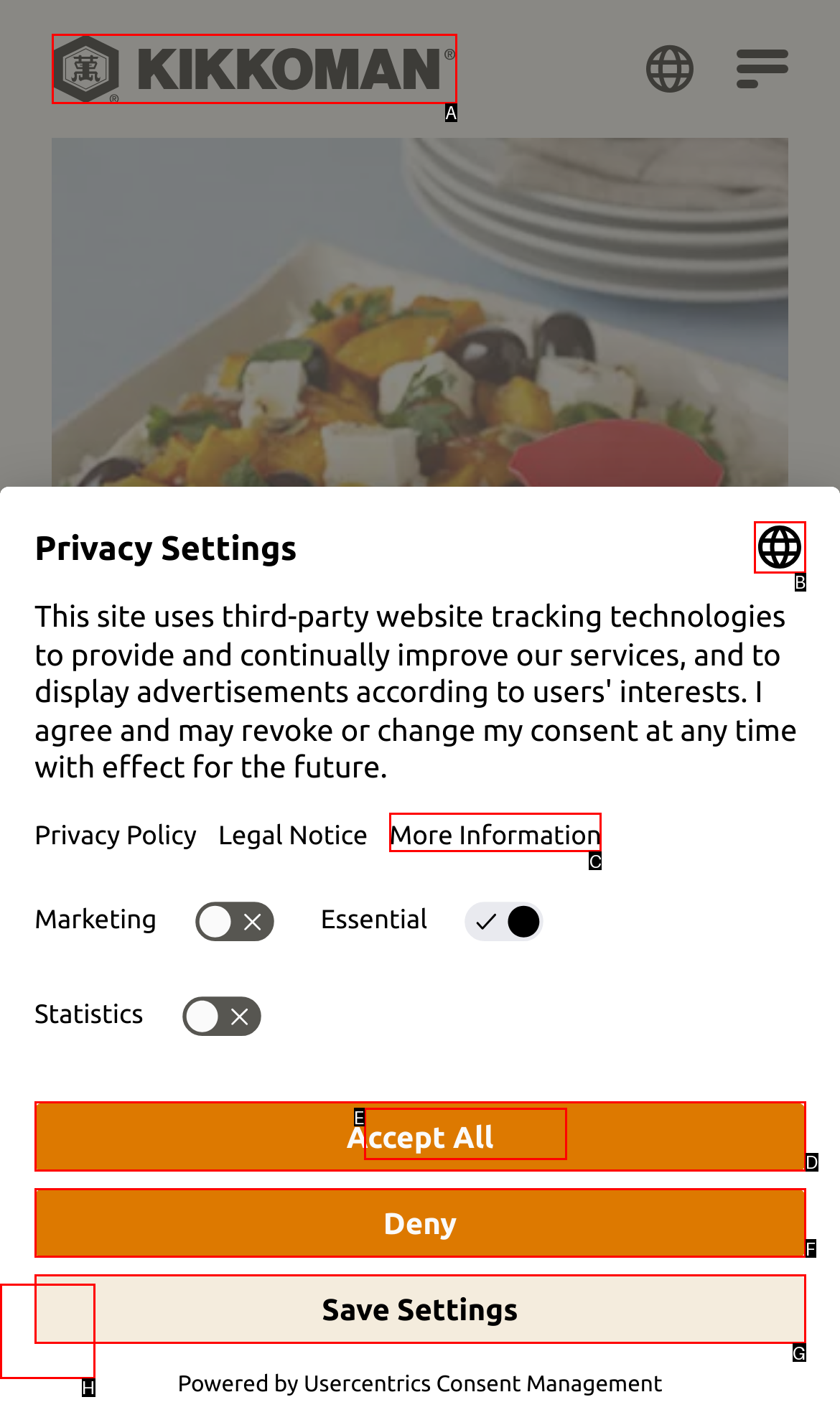Please indicate which HTML element should be clicked to fulfill the following task: Click the Kikkoman logo. Provide the letter of the selected option.

A